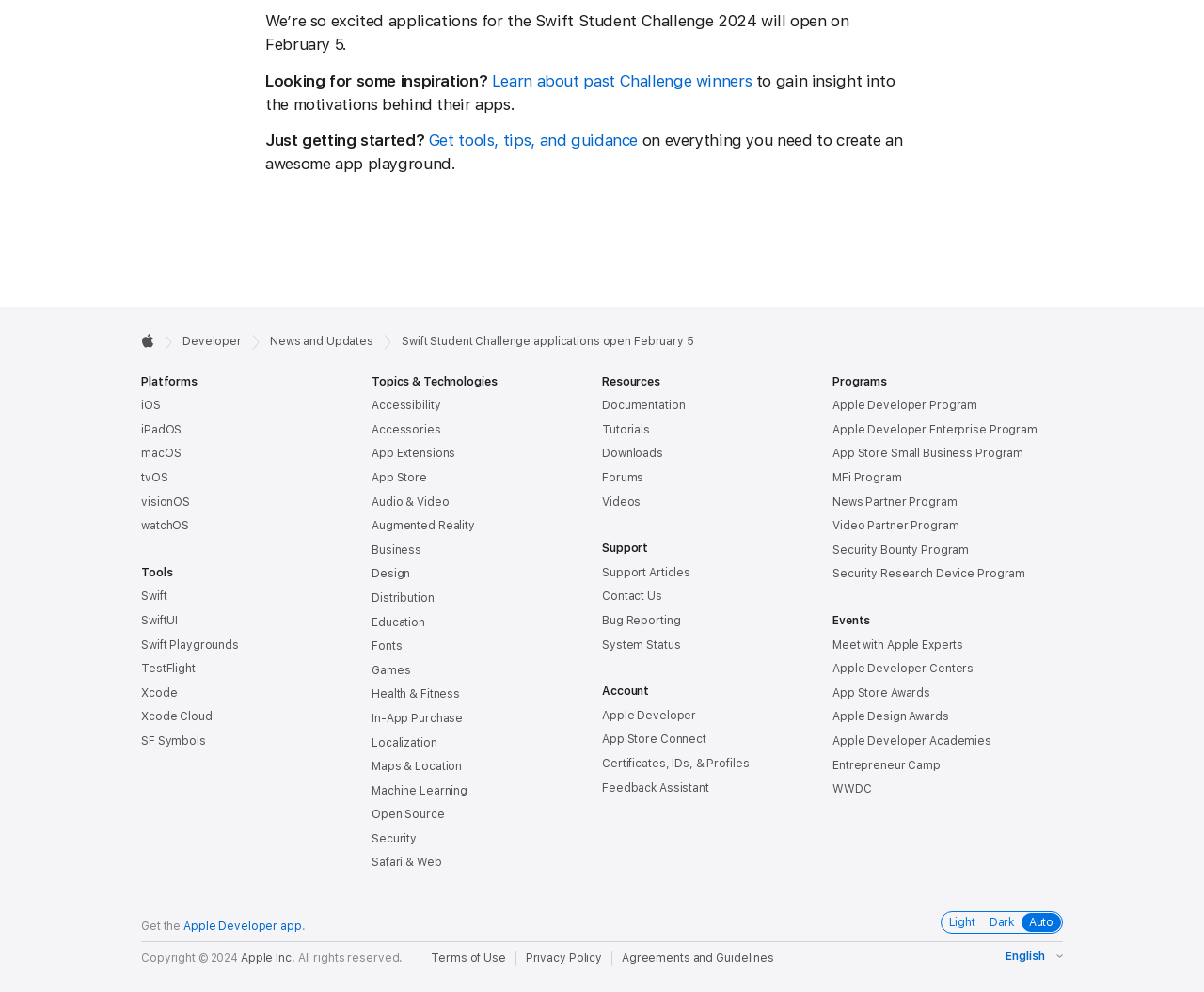Give the bounding box coordinates for the element described as: "Meet with Apple Experts".

[0.691, 0.643, 0.8, 0.656]